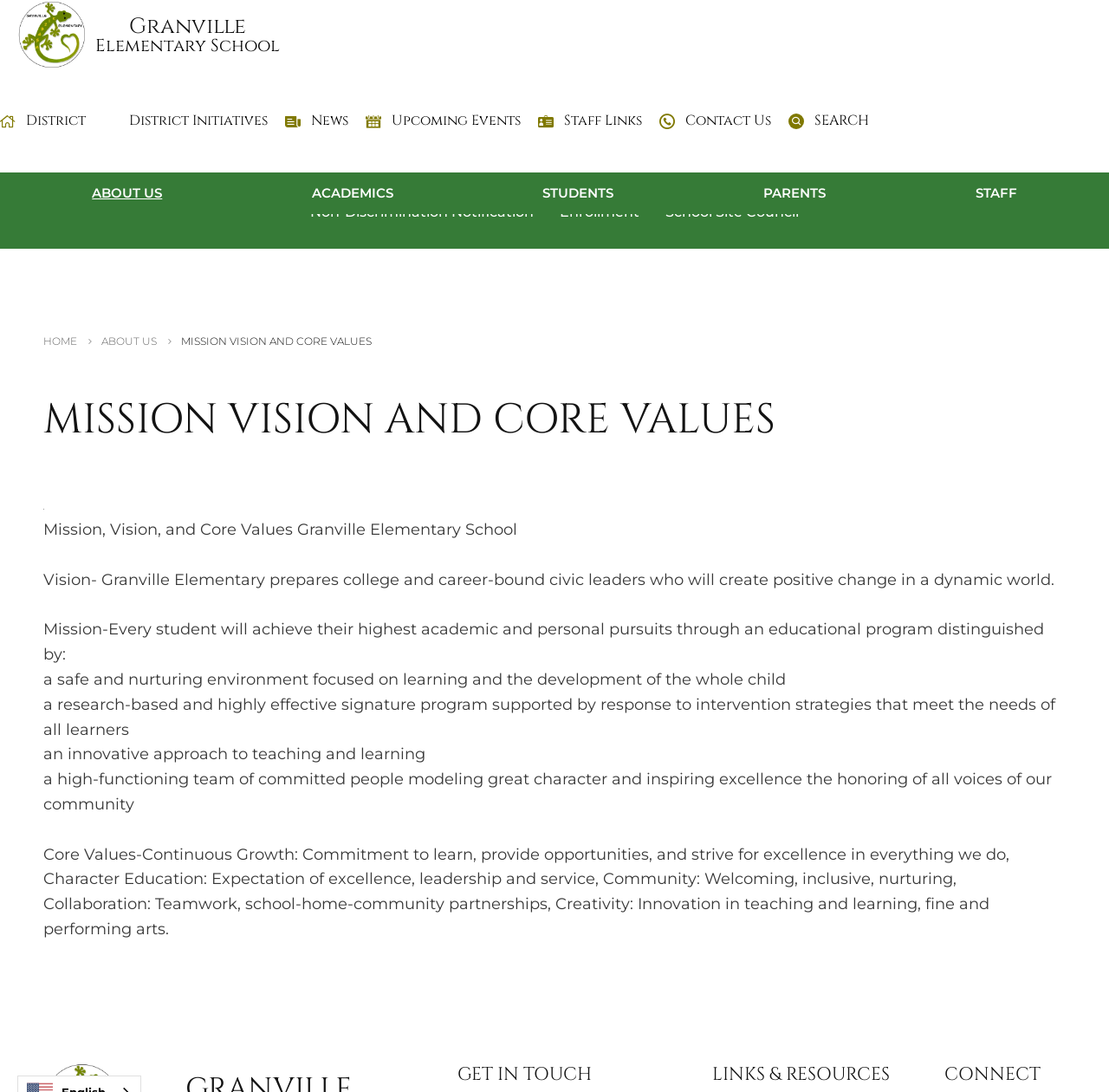Please locate the bounding box coordinates for the element that should be clicked to achieve the following instruction: "Click on the 'Bloglovin' link". Ensure the coordinates are given as four float numbers between 0 and 1, i.e., [left, top, right, bottom].

None